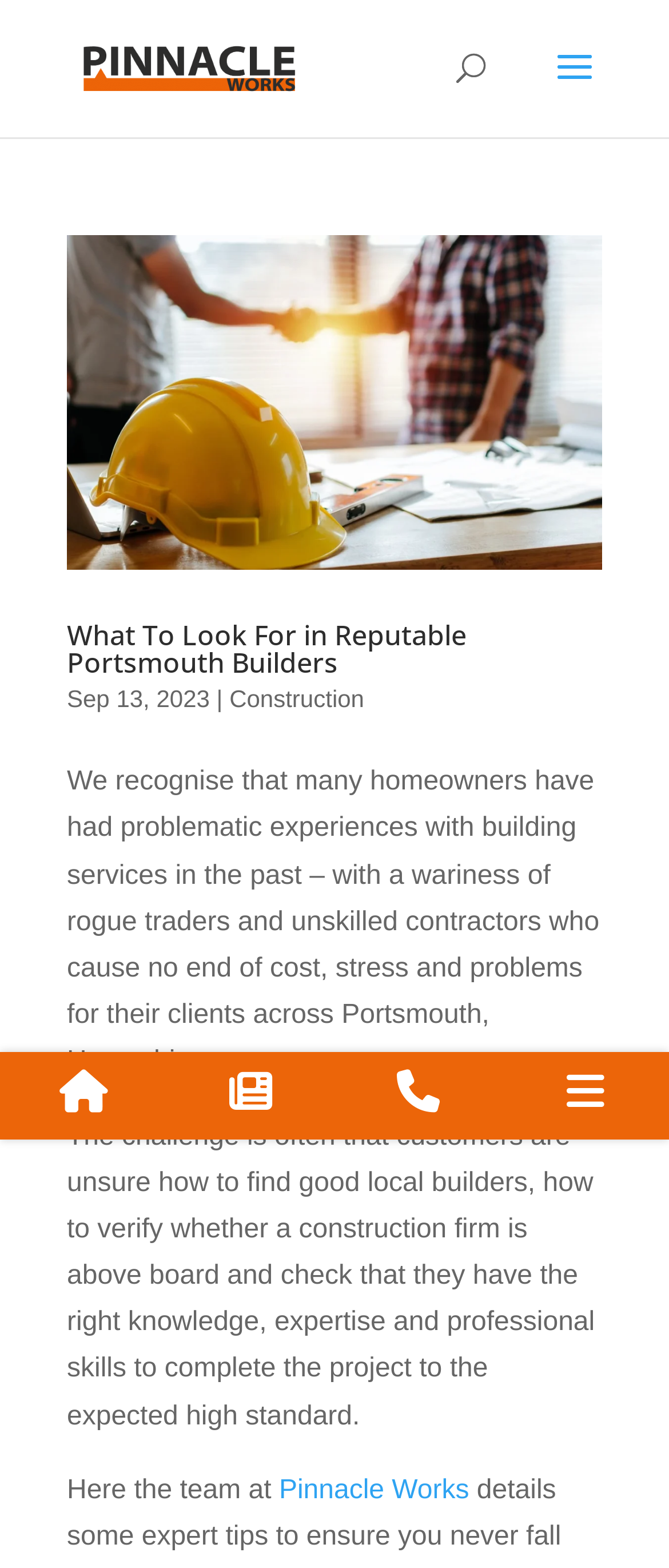Produce a meticulous description of the webpage.

The webpage is about Construction Company Archives, specifically Pinnacle Works Sussex. At the top, there is a logo of Pinnacle Works Sussex, which is an image with a link to the company's website. Below the logo, there is a search bar that spans across most of the page.

The main content of the page is an article titled "What To Look For in Reputable Portsmouth Builders". The title is a heading and also a link. Below the title, there is an image related to the article. The article is divided into paragraphs, with the first paragraph discussing the problems homeowners face when dealing with building services. The second paragraph explains the challenges of finding good local builders.

To the right of the article title, there is a date "Sep 13, 2023" and a category "Construction" which is a link. At the bottom of the page, there are four social media links, represented by icons, aligned horizontally.

Overall, the webpage has a simple layout, with a focus on the article and easy access to the company's website and social media profiles.